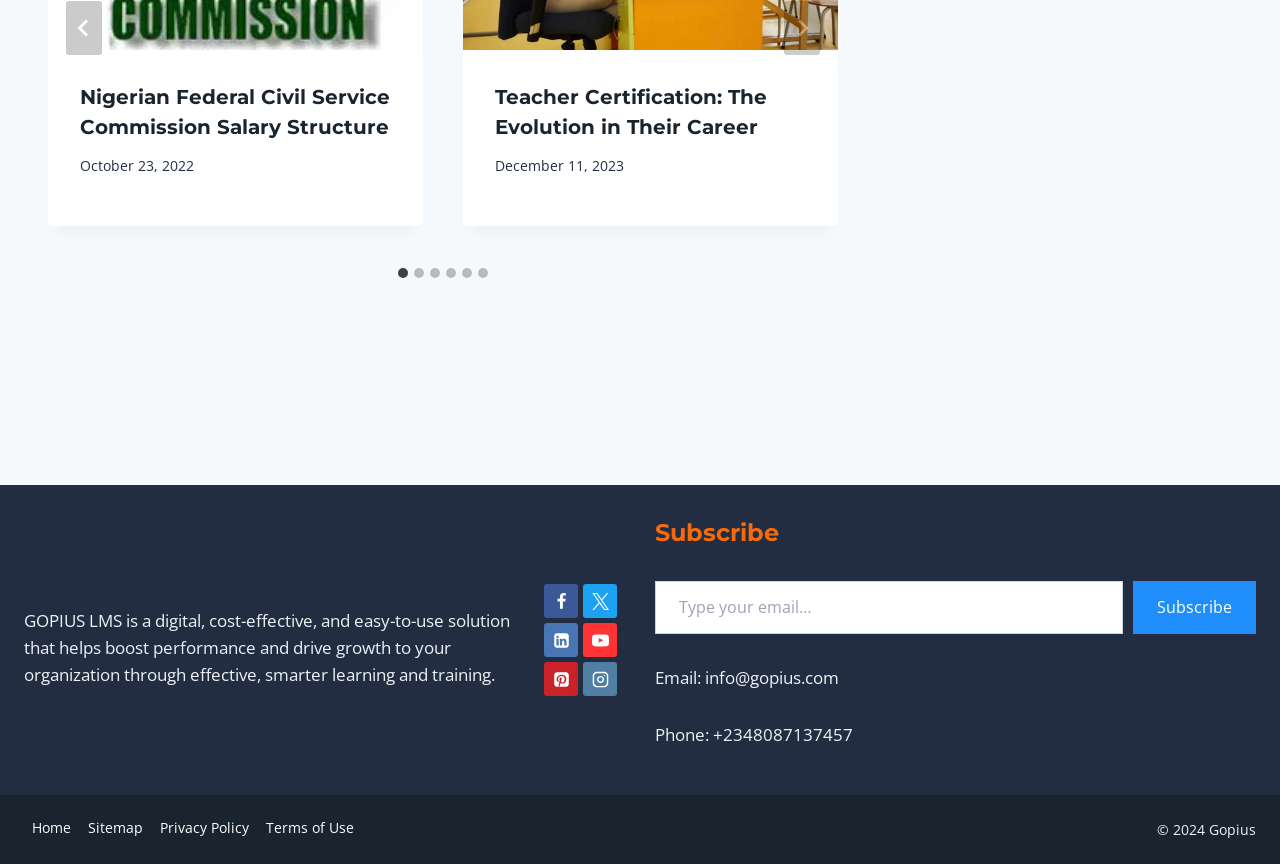What is the phone number listed?
Look at the image and respond with a one-word or short-phrase answer.

+2348087137457